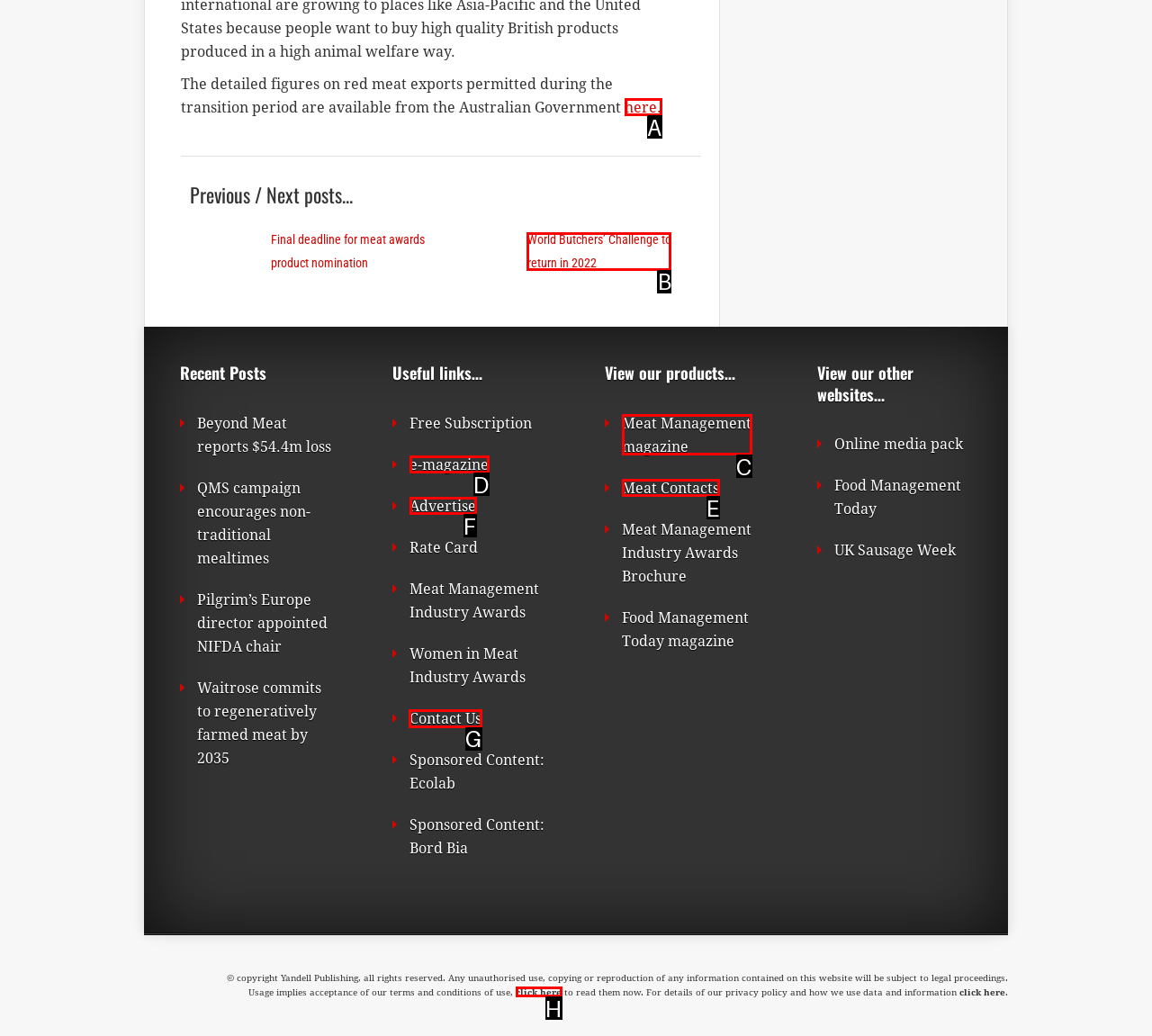Which UI element should be clicked to perform the following task: Contact us? Answer with the corresponding letter from the choices.

G